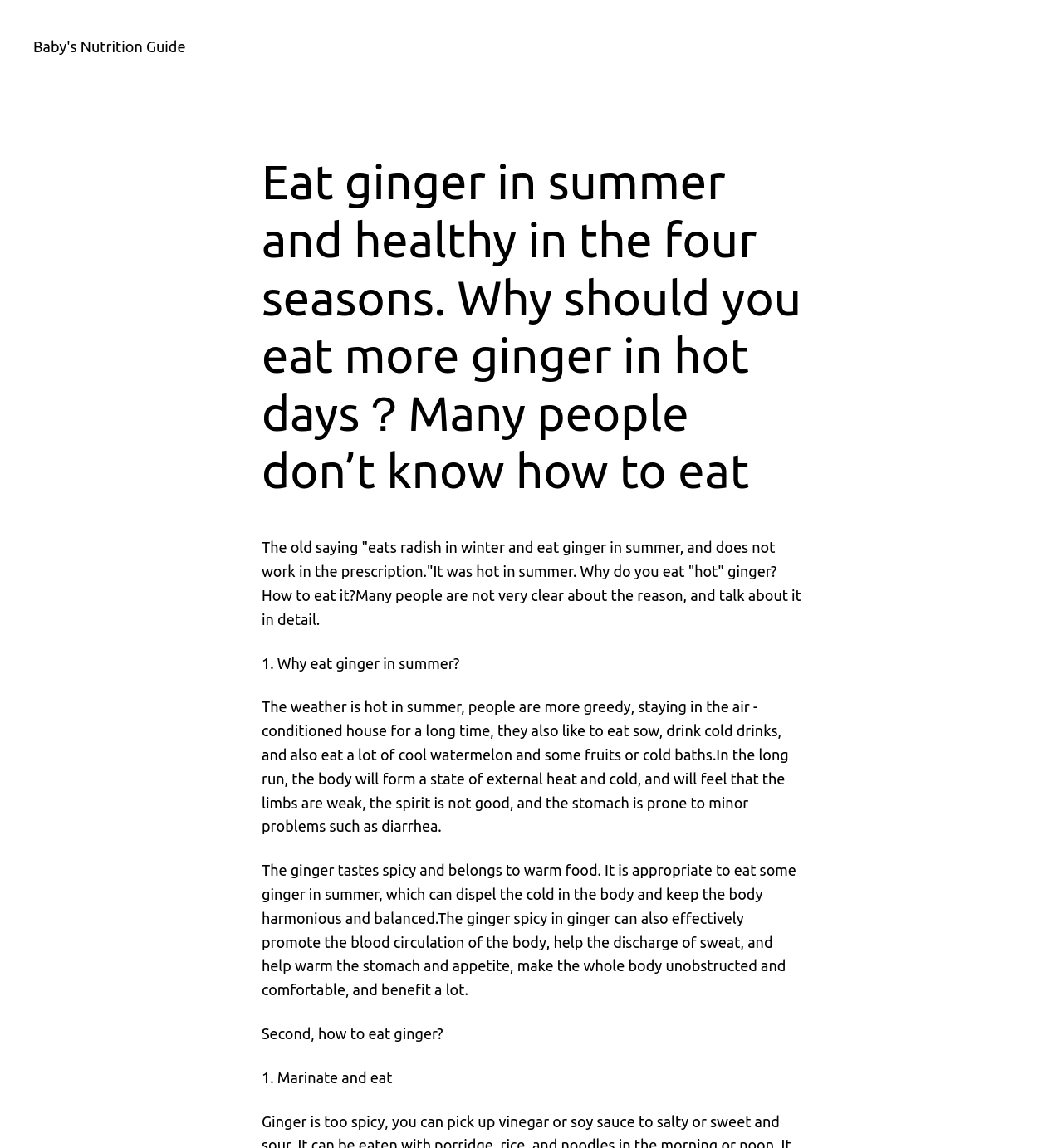What is one way to eat ginger?
From the image, respond with a single word or phrase.

Marinate and eat